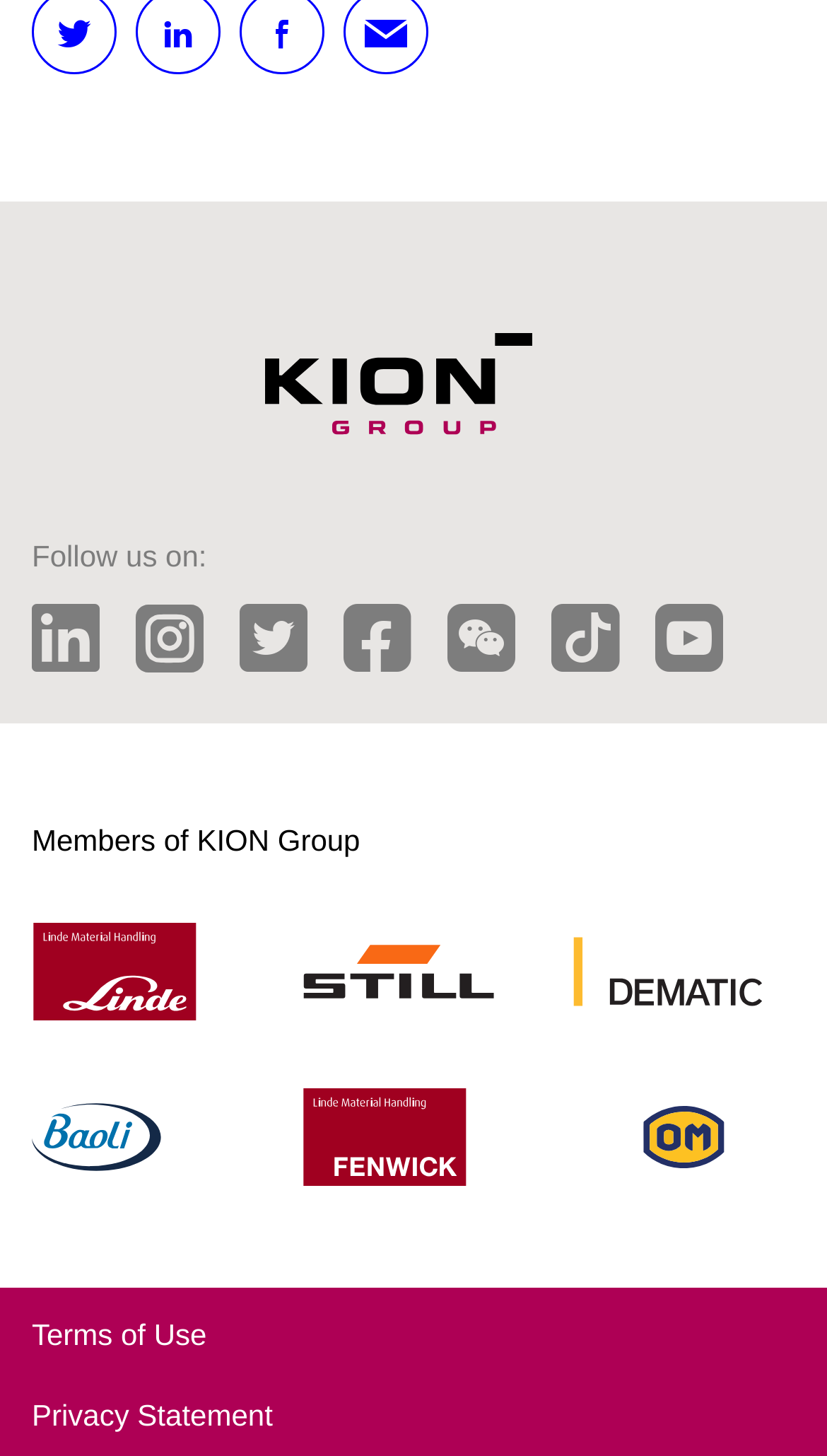Find the bounding box coordinates of the clickable region needed to perform the following instruction: "Follow KION Group on Twitter". The coordinates should be provided as four float numbers between 0 and 1, i.e., [left, top, right, bottom].

[0.29, 0.415, 0.372, 0.462]